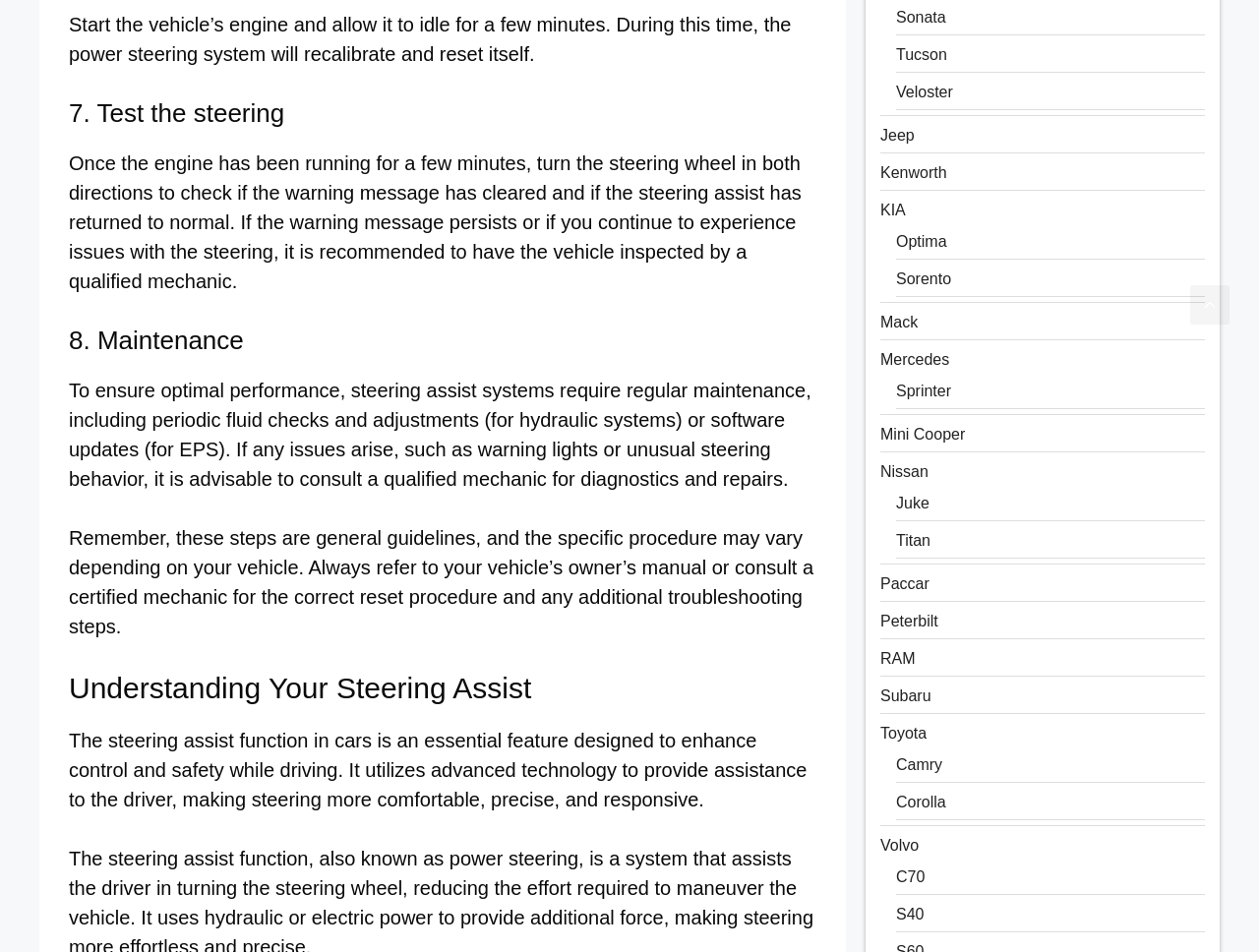Reply to the question below using a single word or brief phrase:
What is recommended if the warning message persists?

Have the vehicle inspected